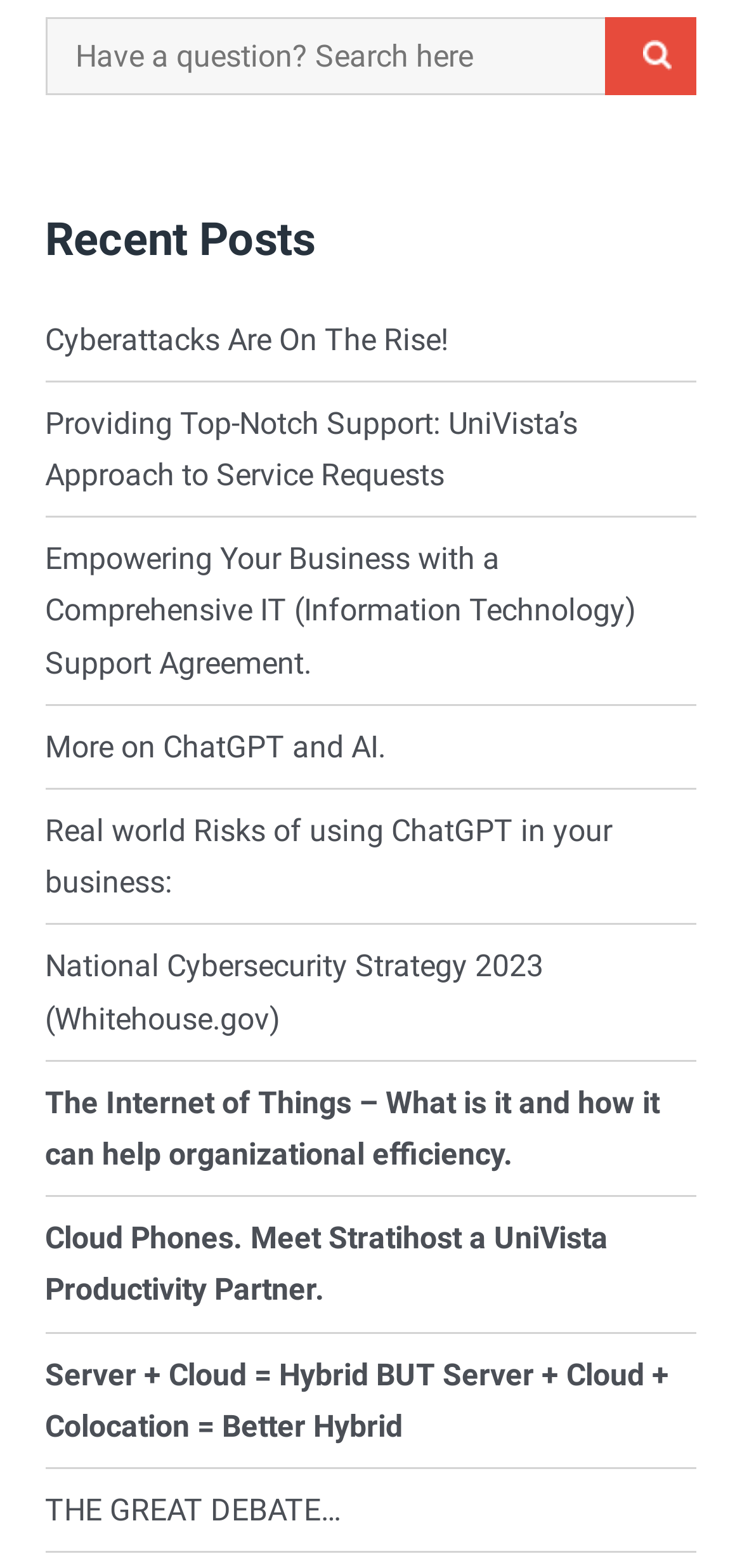Refer to the element description More on ChatGPT and AI. and identify the corresponding bounding box in the screenshot. Format the coordinates as (top-left x, top-left y, bottom-right x, bottom-right y) with values in the range of 0 to 1.

[0.061, 0.465, 0.52, 0.488]